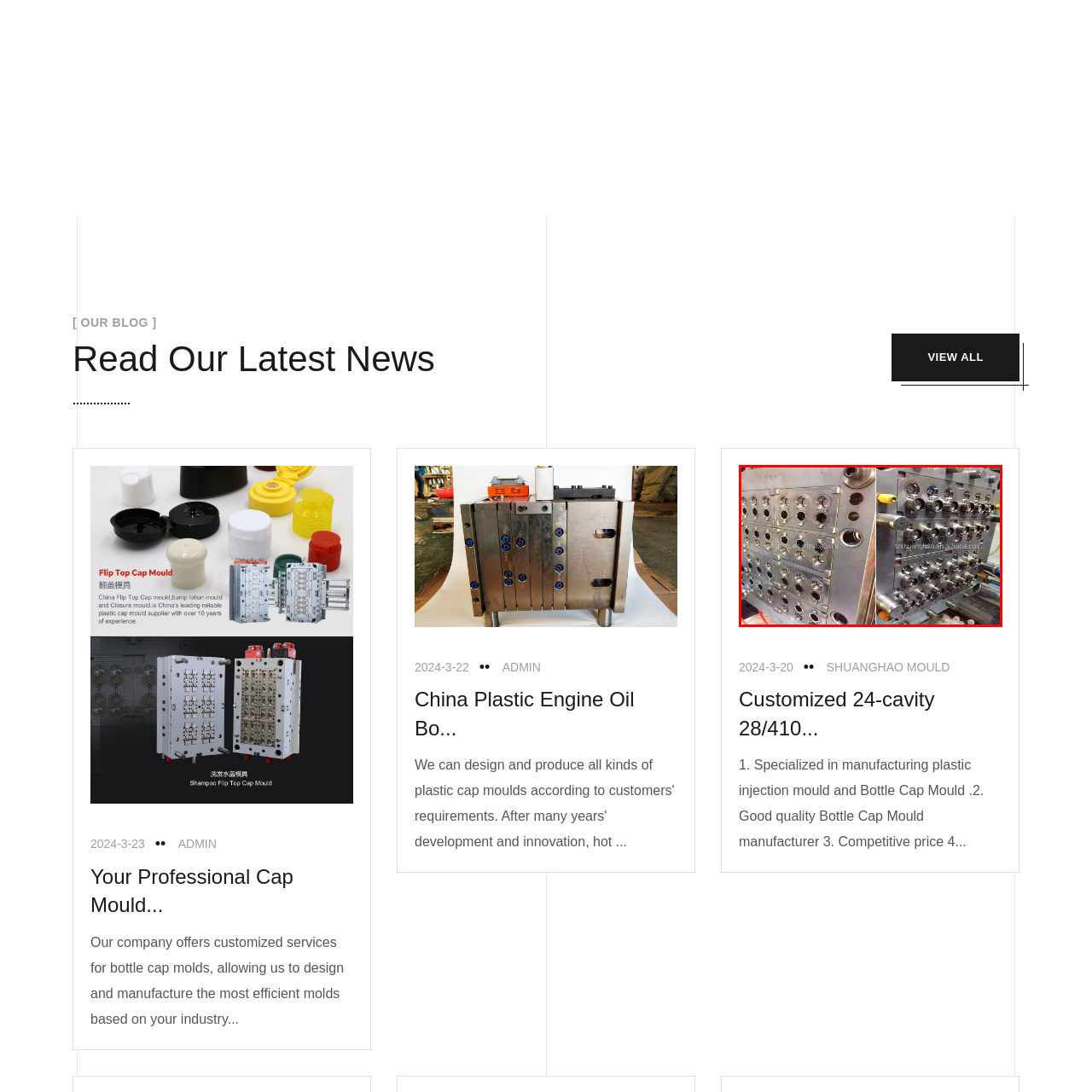What is the primary application of the manufactured components?
Pay attention to the section of the image highlighted by the red bounding box and provide a comprehensive answer to the question.

The caption highlights the advanced technology used in producing high-quality plastic components, which are intended for use in various industries, illustrating the capabilities of modern mold making in catering to diverse industrial needs.